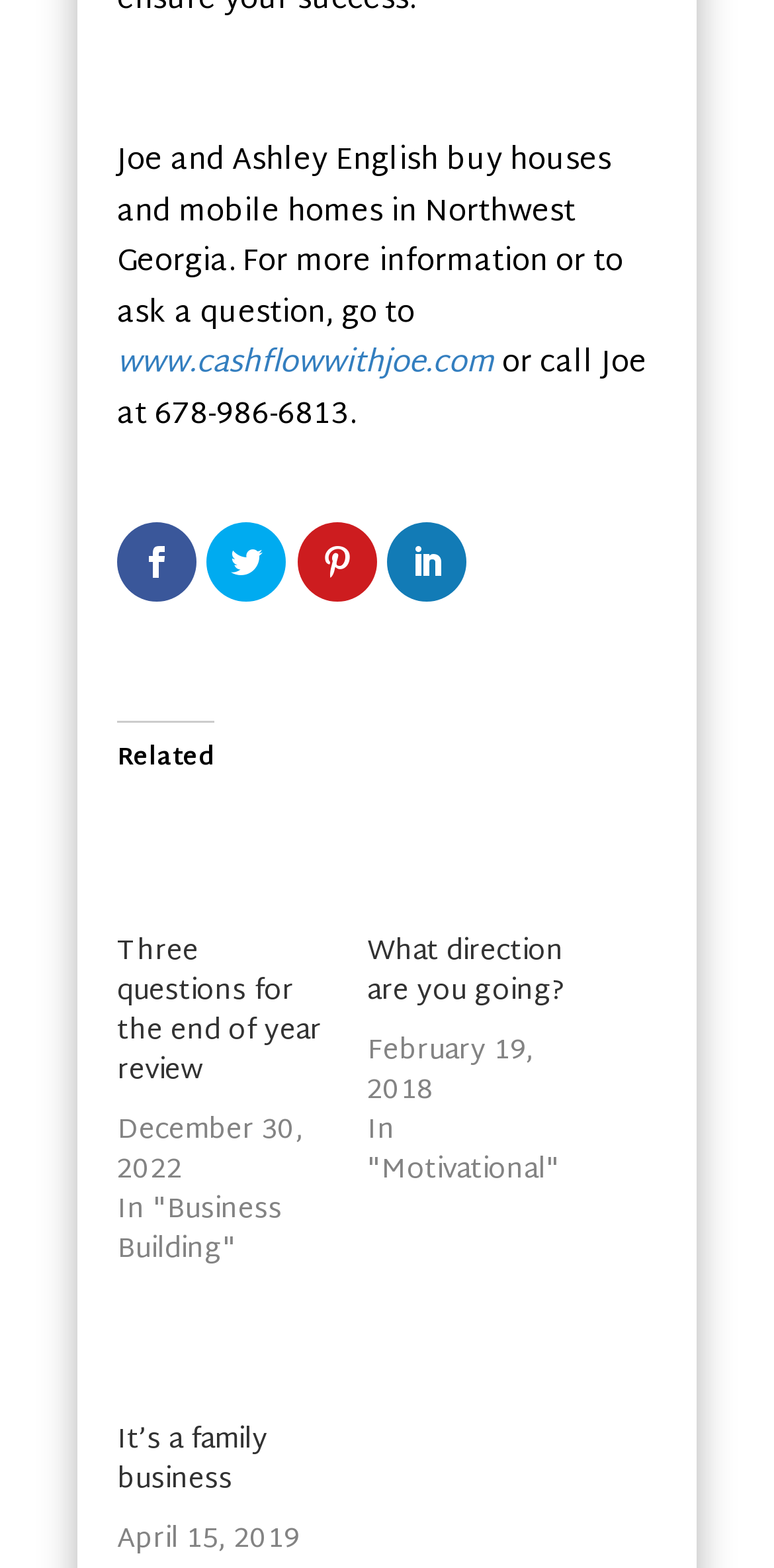Determine the bounding box coordinates for the UI element with the following description: "Post not marked as liked". The coordinates should be four float numbers between 0 and 1, represented as [left, top, right, bottom].

None